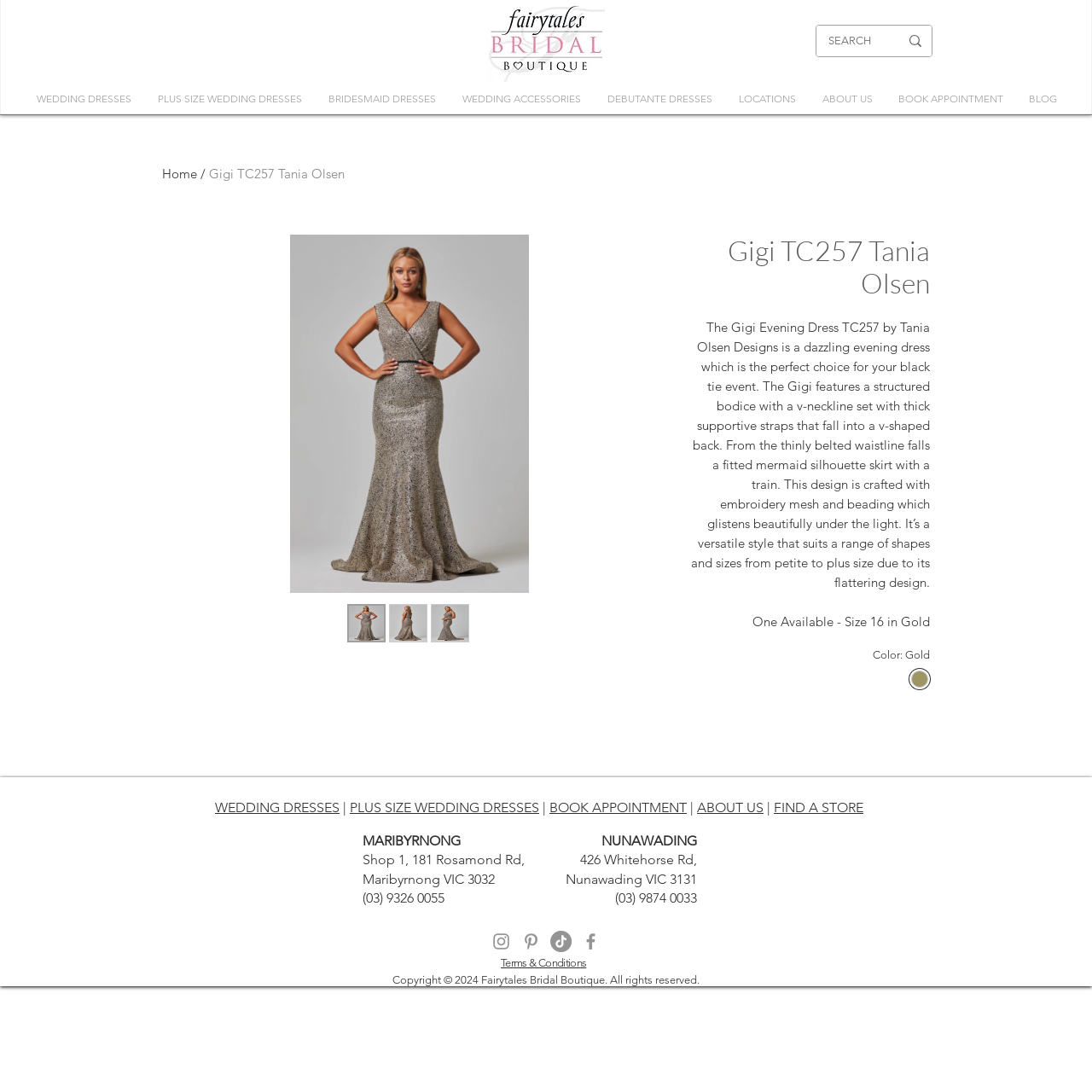Highlight the bounding box coordinates of the region I should click on to meet the following instruction: "Check the store location in Maribyrnong".

[0.332, 0.762, 0.422, 0.777]